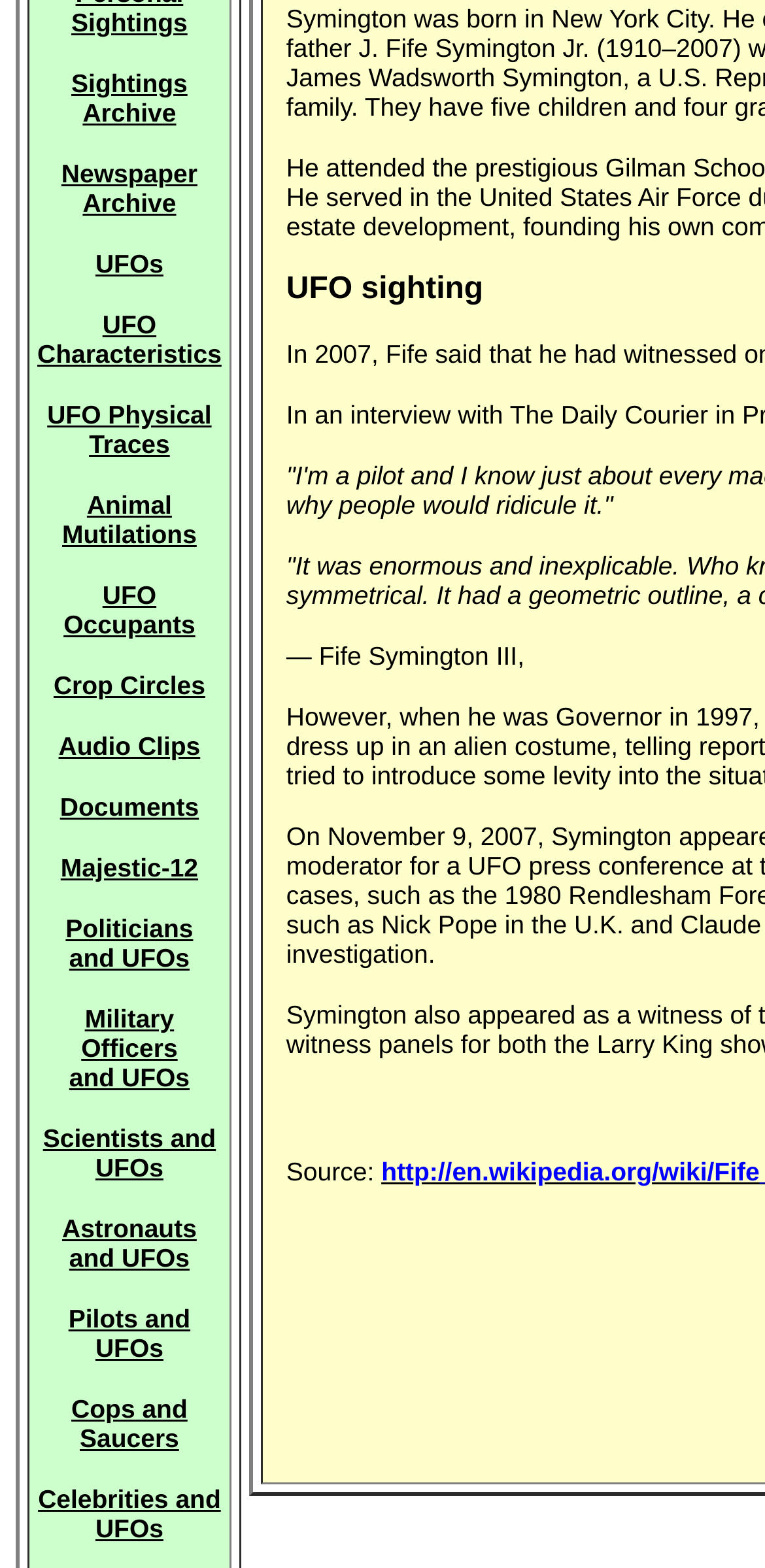Find the bounding box of the UI element described as follows: "Animal Mutilations".

[0.081, 0.313, 0.257, 0.35]